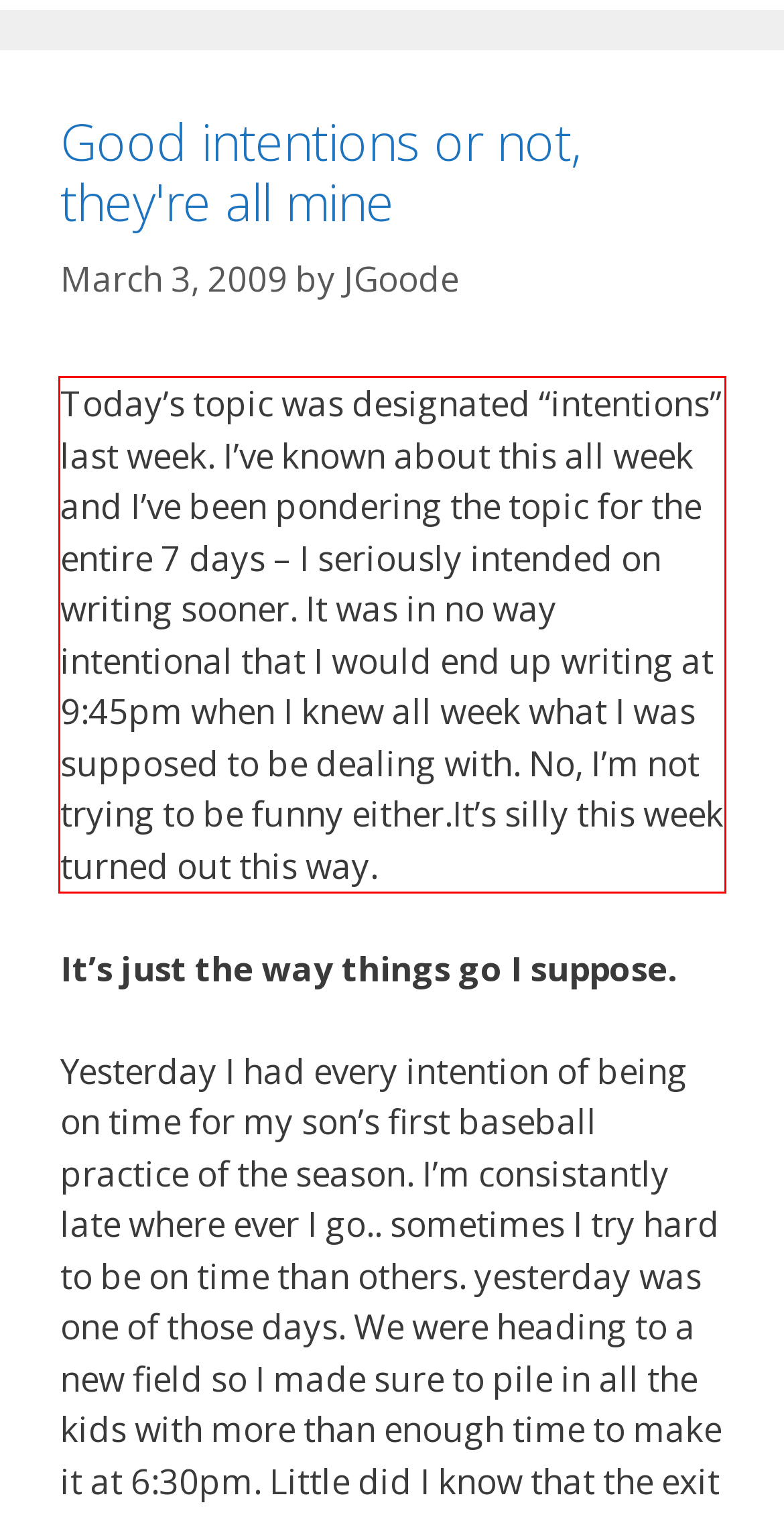Identify the text inside the red bounding box in the provided webpage screenshot and transcribe it.

Today’s topic was designated “intentions” last week. I’ve known about this all week and I’ve been pondering the topic for the entire 7 days – I seriously intended on writing sooner. It was in no way intentional that I would end up writing at 9:45pm when I knew all week what I was supposed to be dealing with. No, I’m not trying to be funny either.It’s silly this week turned out this way.